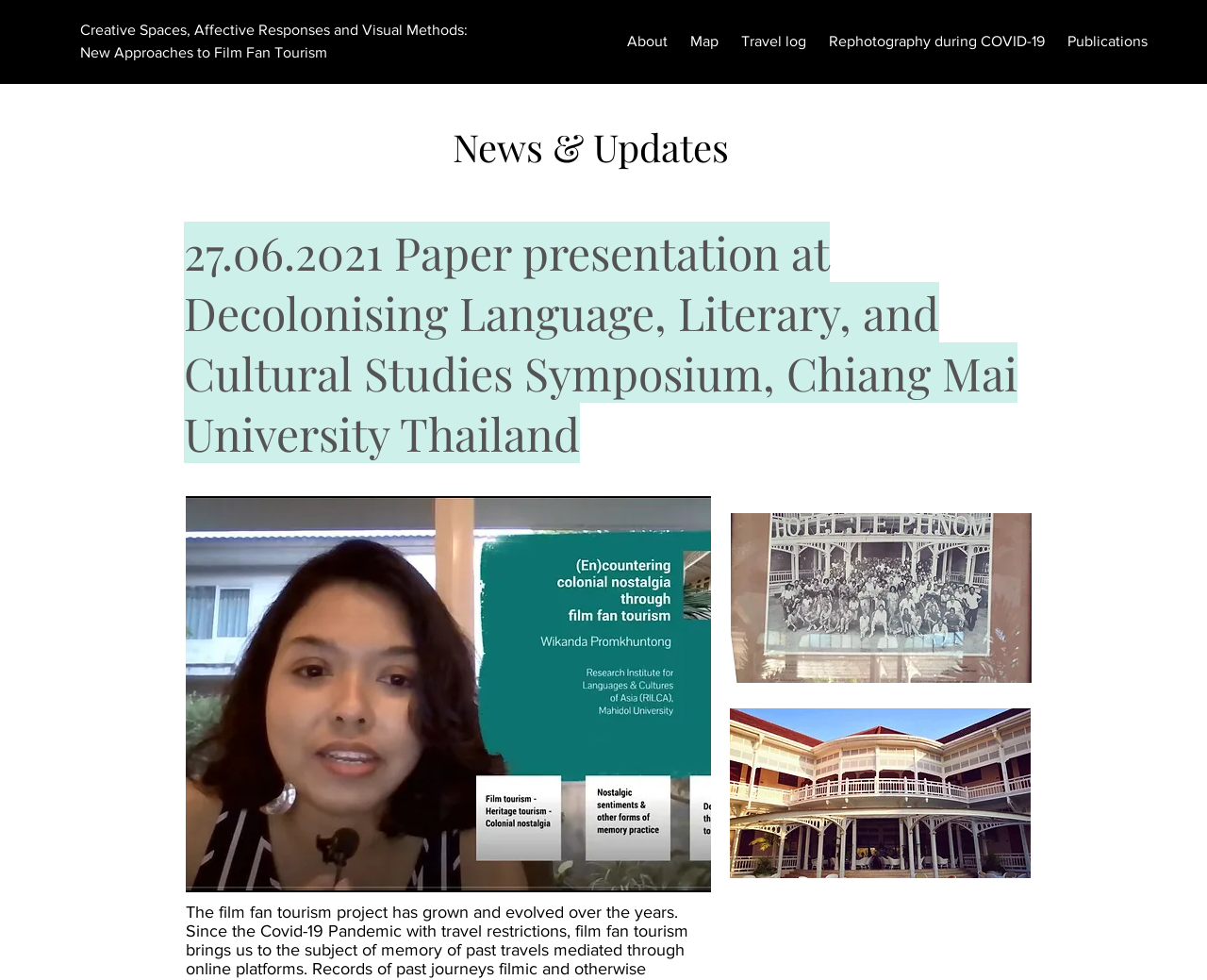Find the bounding box coordinates for the HTML element described in this sentence: "X". Provide the coordinates as four float numbers between 0 and 1, in the format [left, top, right, bottom].

[0.797, 0.15, 0.858, 0.225]